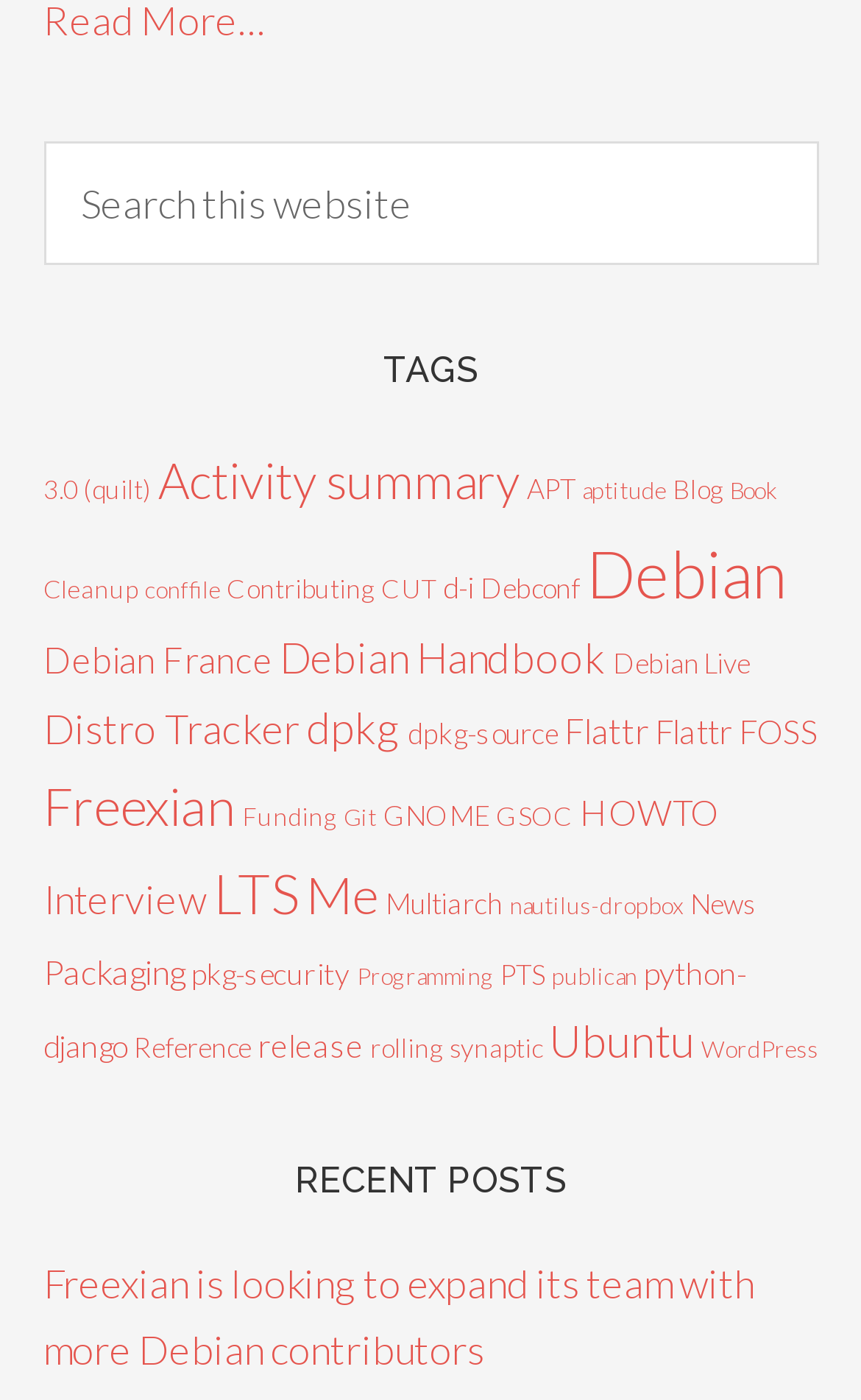How many links are under the 'TAGS' heading?
Please answer the question with a single word or phrase, referencing the image.

30 links